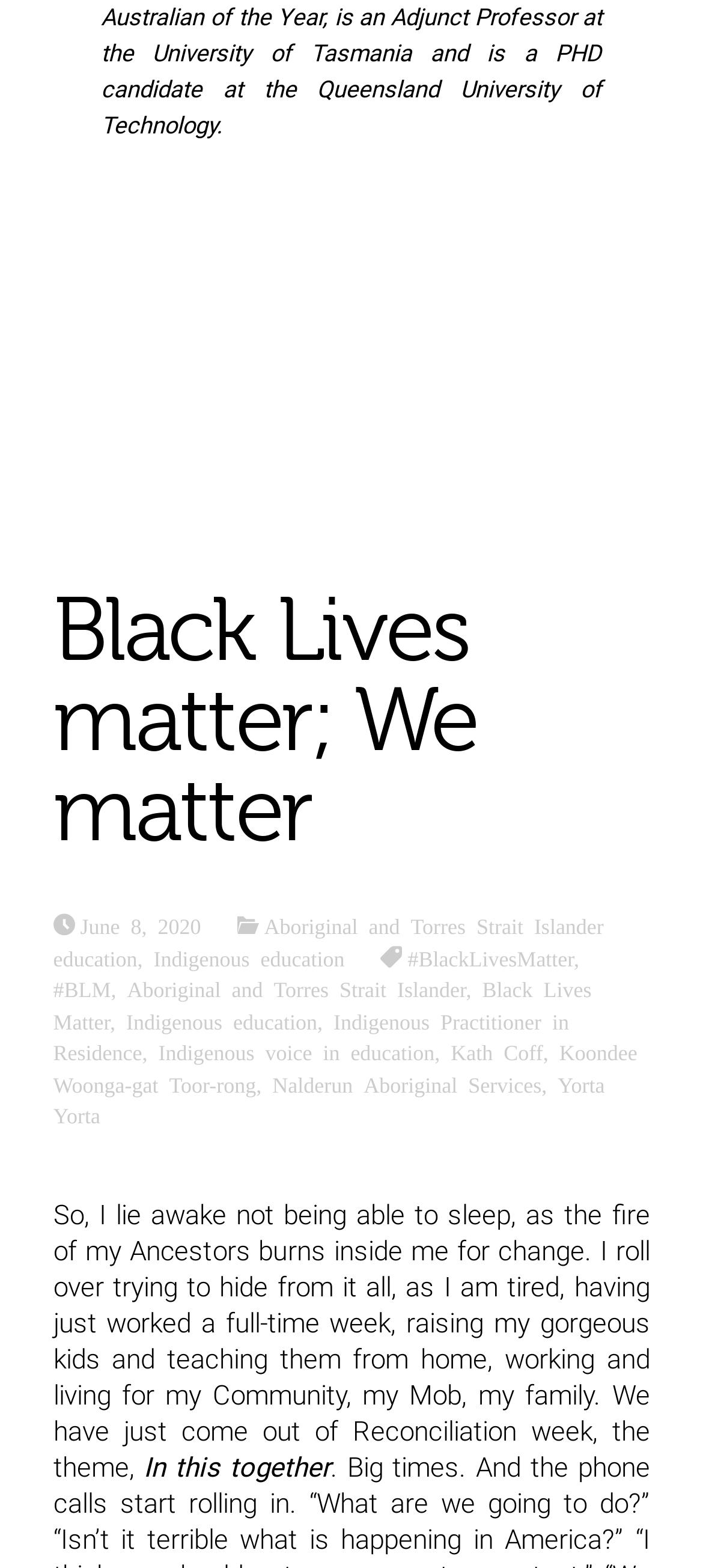Answer the question in a single word or phrase:
What is the main topic of this webpage?

Black Lives Matter